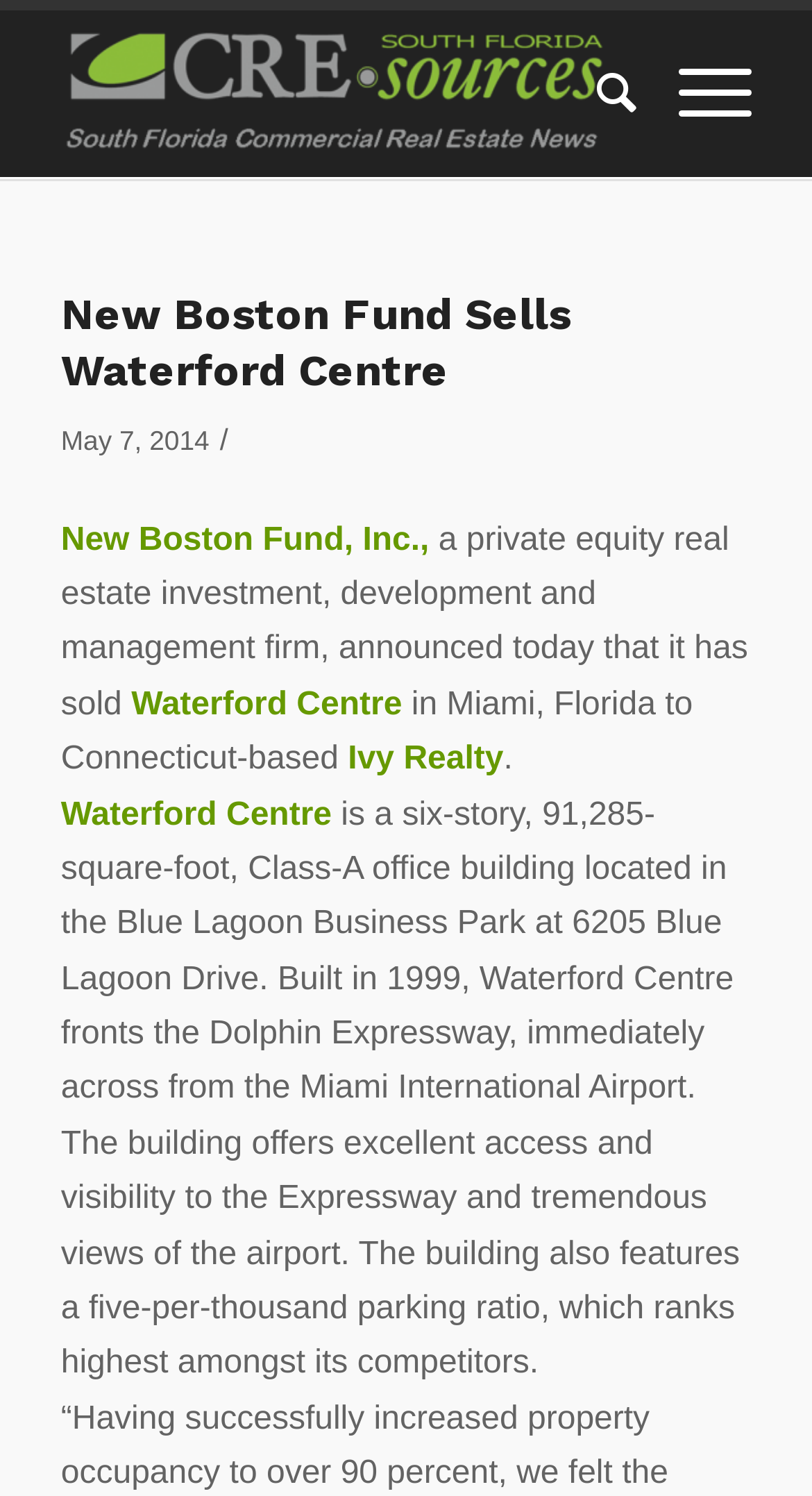What is the parking ratio of Waterford Centre?
Respond to the question with a single word or phrase according to the image.

five-per-thousand